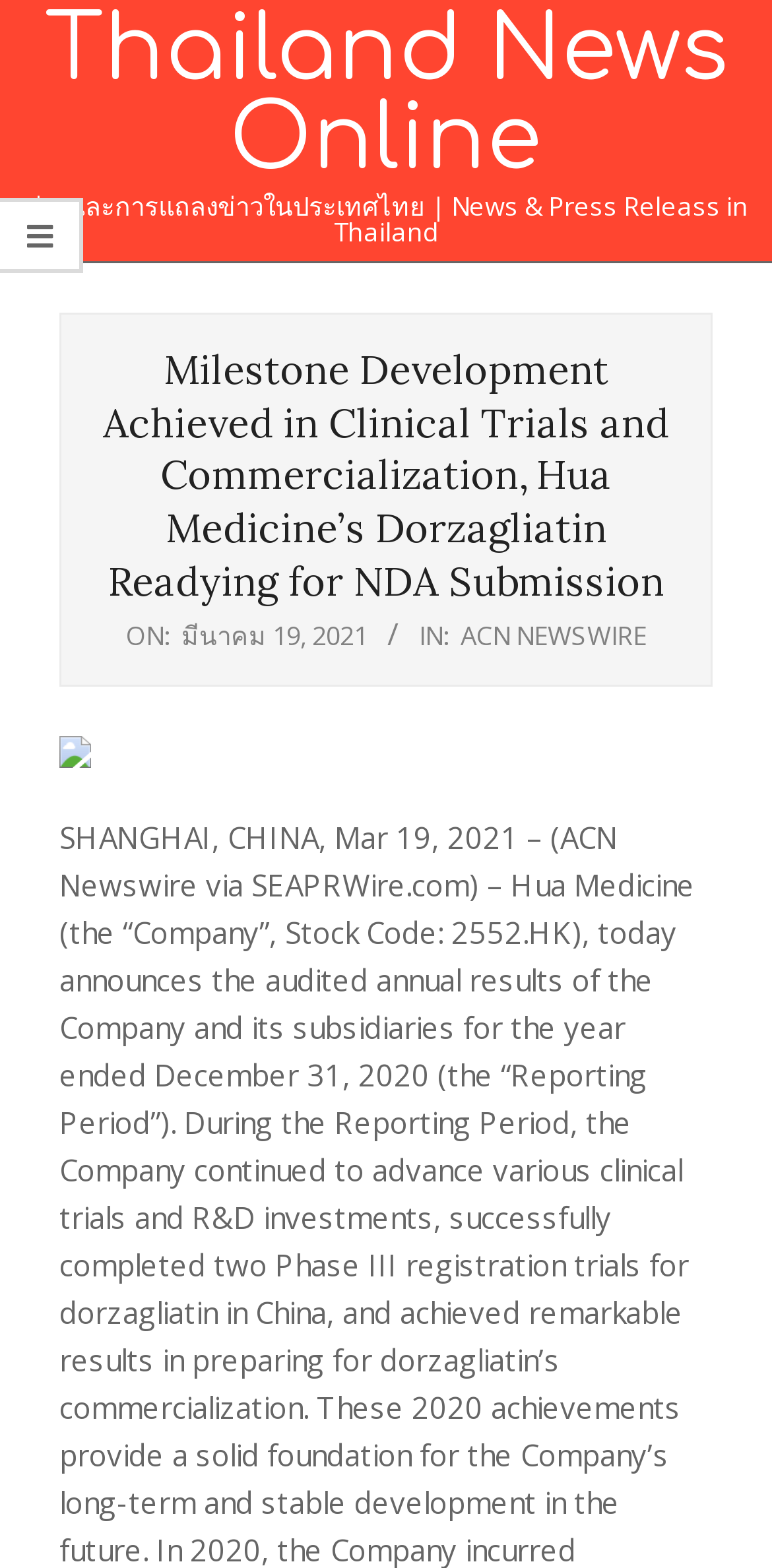Please provide the main heading of the webpage content.

Milestone Development Achieved in Clinical Trials and Commercialization, Hua Medicine’s Dorzagliatin Readying for NDA Submission